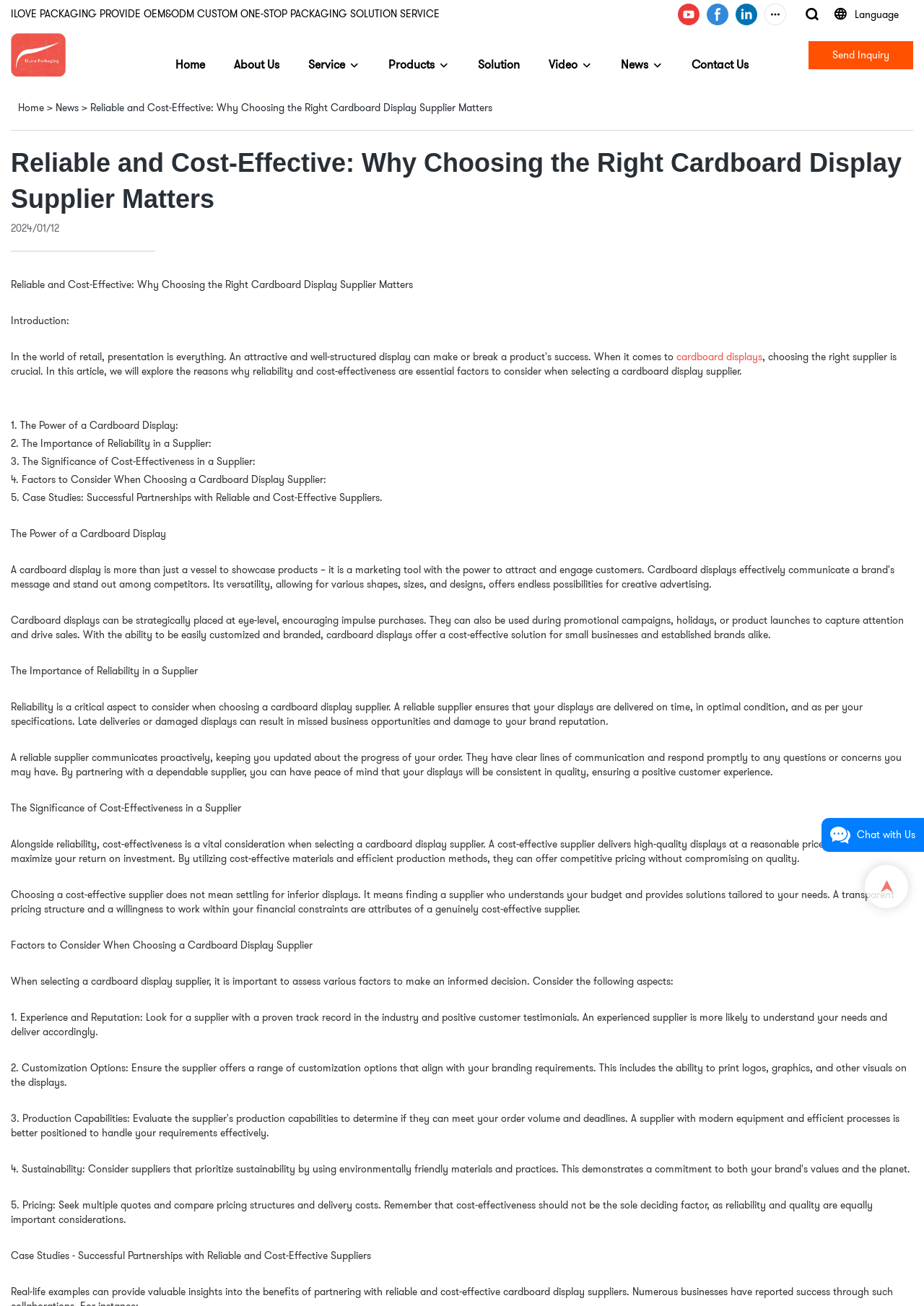What is the purpose of cardboard displays?
Answer the question with as much detail as you can, using the image as a reference.

According to the article, cardboard displays can be strategically placed at eye-level, encouraging impulse purchases, and they can also be used during promotional campaigns, holidays, or product launches to capture attention and drive sales.